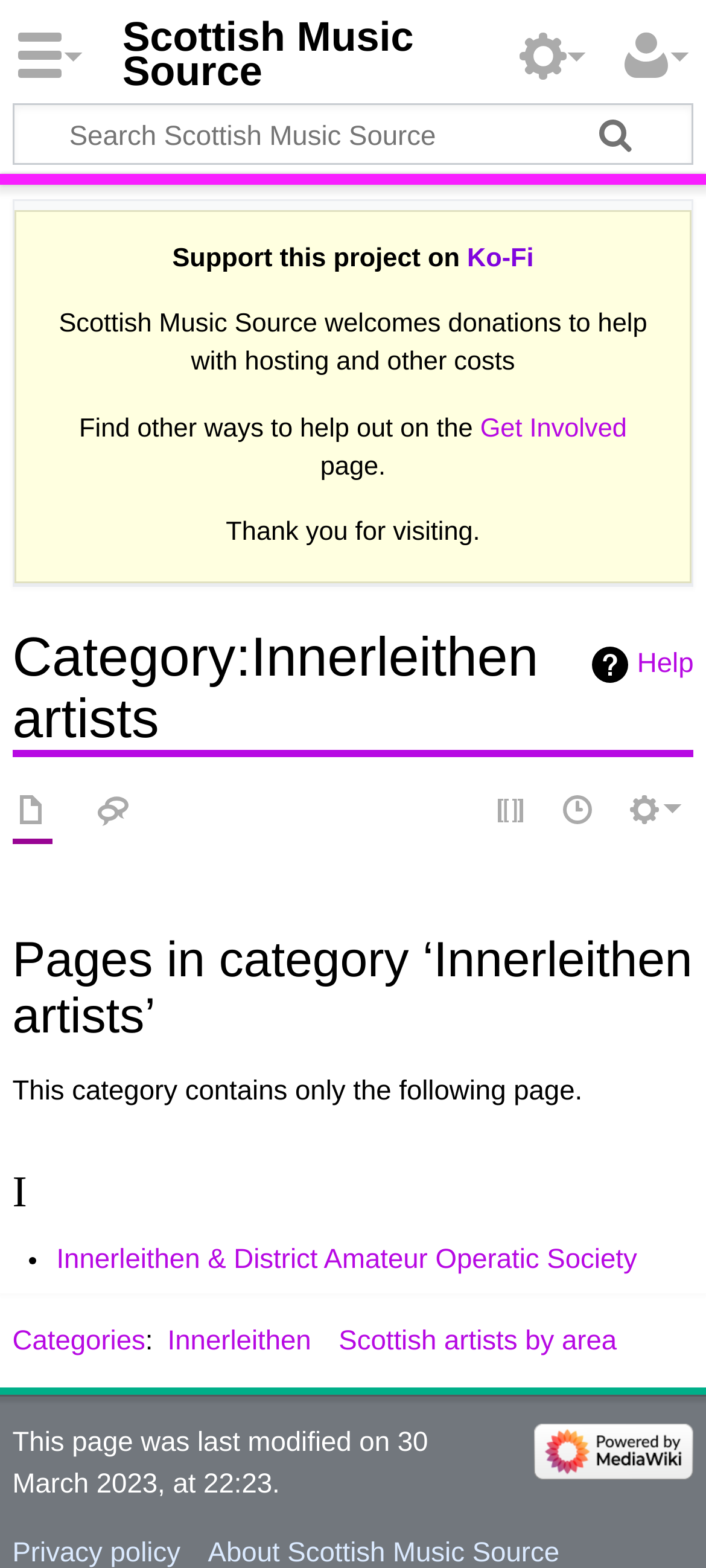What is the name of the project that welcomes donations?
Based on the image, answer the question with as much detail as possible.

I found the answer by looking at the text in the LayoutTableCell element, which mentions 'Support this project on Ko-Fi Scottish Music Source welcomes donations...'.